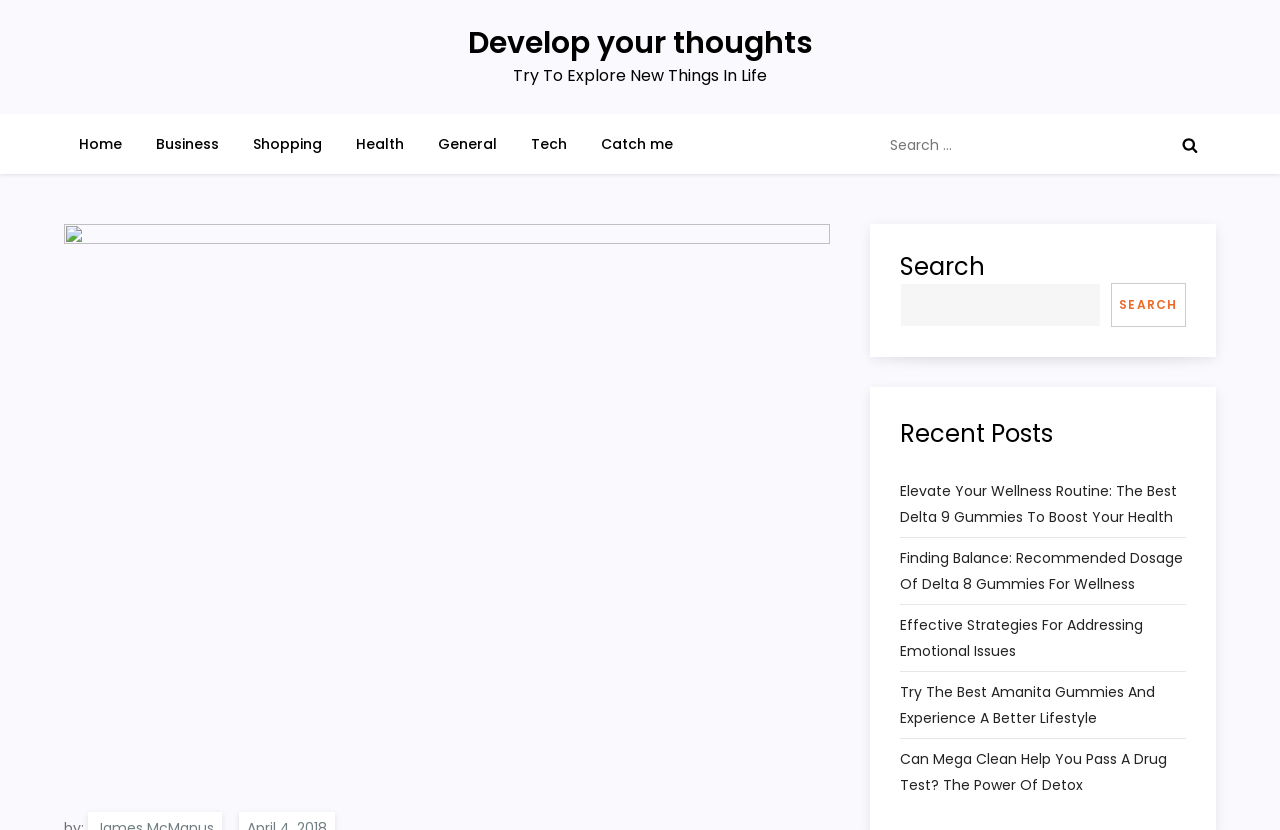Identify the bounding box coordinates of the clickable region necessary to fulfill the following instruction: "Search for something". The bounding box coordinates should be four float numbers between 0 and 1, i.e., [left, top, right, bottom].

[0.688, 0.139, 0.95, 0.211]